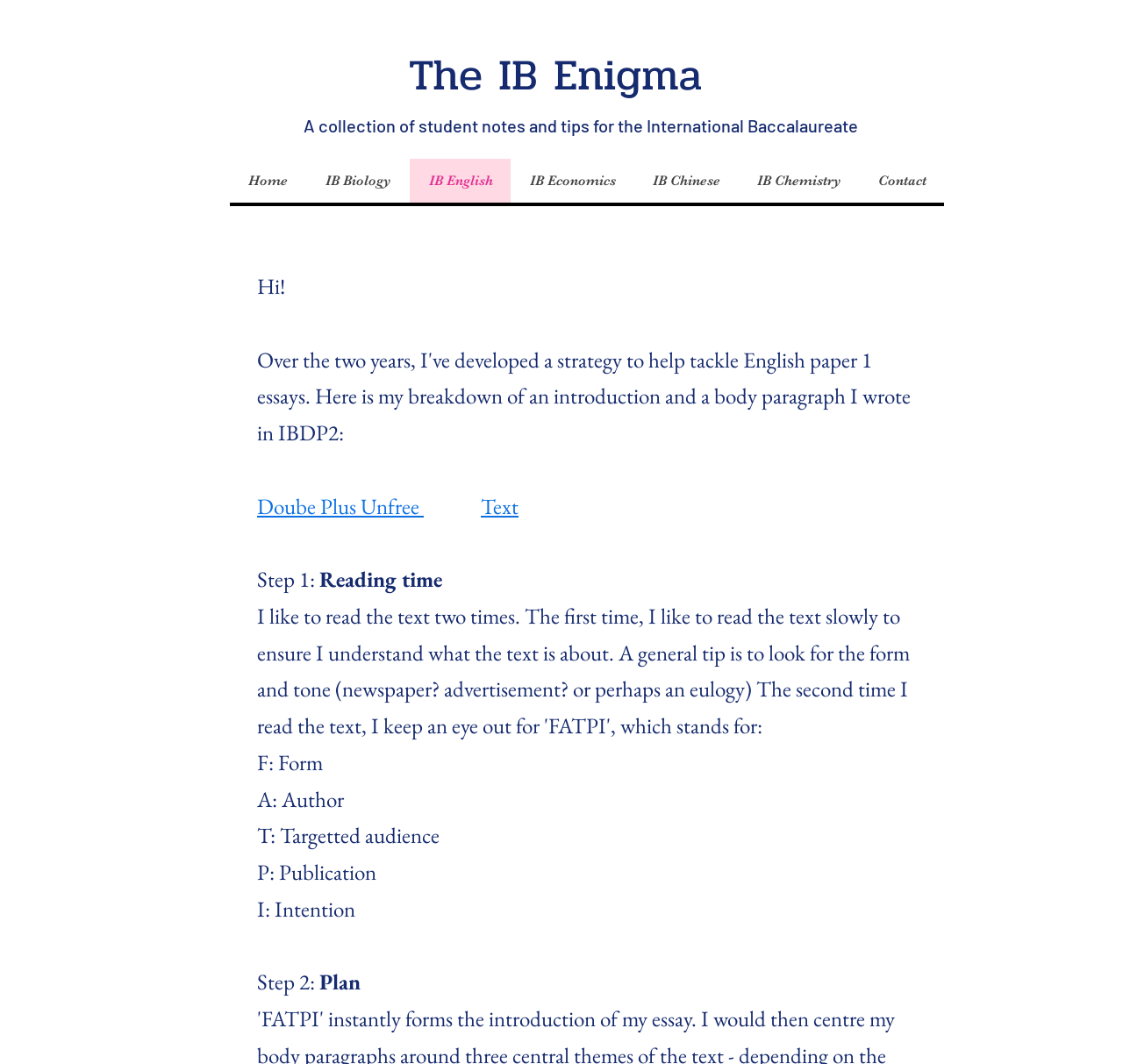What is the purpose of the website?
Your answer should be a single word or phrase derived from the screenshot.

Student notes and tips